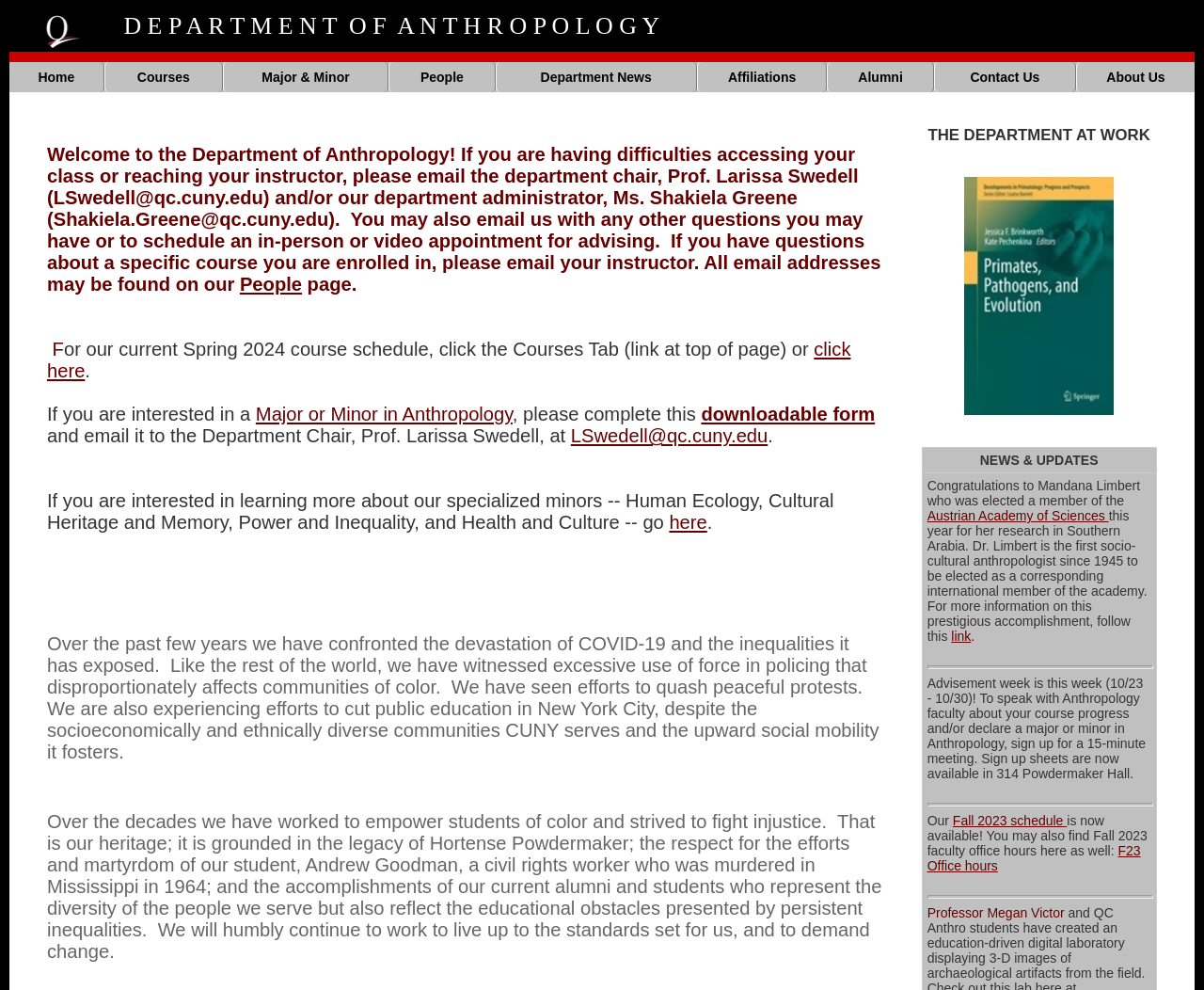What is the department's name?
Please answer the question with a detailed response using the information from the screenshot.

The department's name is mentioned in the title of the webpage, 'Anthropology Homepage', and also in the static text 'D E P A R T M E N T O F A N T H R O P O L O G Y'.